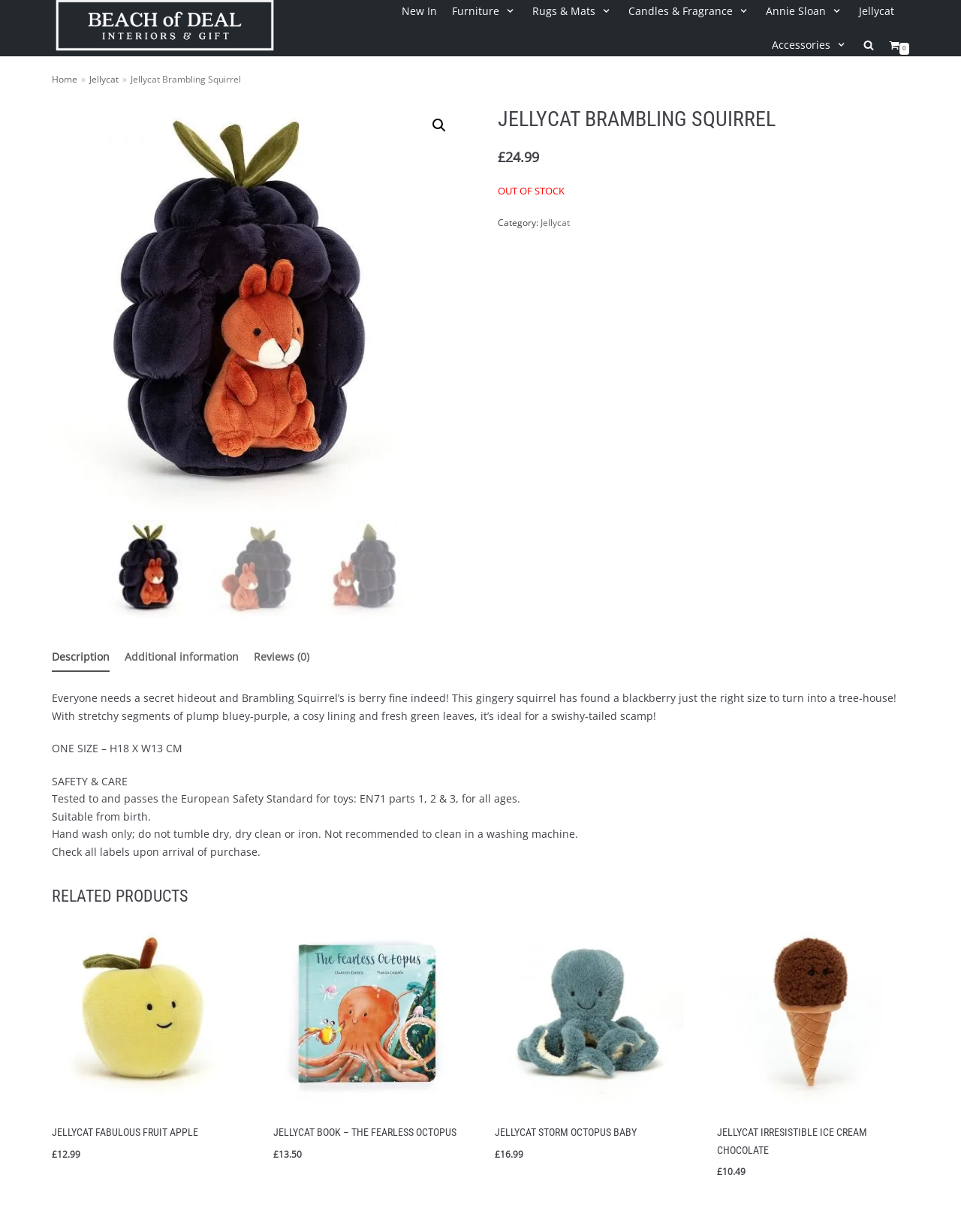Create a detailed narrative of the webpage’s visual and textual elements.

This webpage is about a product called Jellycat Brambling Squirrel, which is a toy. At the top of the page, there is a navigation menu with links to "New In", "Furniture", "Rugs & Mats", "Candles & Fragrance", "Annie Sloan", "Jellycat", and "Accessories". Each of these links has a corresponding image next to it.

Below the navigation menu, there is a breadcrumb navigation section that shows the current page's location in the website's hierarchy. It starts with "Home" and then "Jellycat", followed by the current page's title, "Jellycat Brambling Squirrel".

The main content of the page is divided into two sections. The left section contains a large image of the product, which is a squirrel-shaped toy with a blackberry-inspired design. Below the image, there are two smaller images of the product from different angles.

The right section of the page contains product information, including a heading that reads "JELLYCAT BRAMBLING SQUIRREL", followed by the product's price, "£24.99", and a note that the product is "OUT OF STOCK". There is also a category label that reads "Category: Jellycat".

Below the product information, there is a tab list with three tabs: "Description", "Additional information", and "Reviews (0)". The "Description" tab is currently selected, and it displays a detailed product description that includes information about the product's design, size, and safety features.

Further down the page, there is a section titled "RELATED PRODUCTS" that displays four product recommendations, each with an image, a title, and a price. These products are all from the same brand, Jellycat, and they include a fruit-shaped toy, a book, a baby toy, and an ice cream-shaped toy.

Overall, the page is well-organized and easy to navigate, with clear product information and related product recommendations.